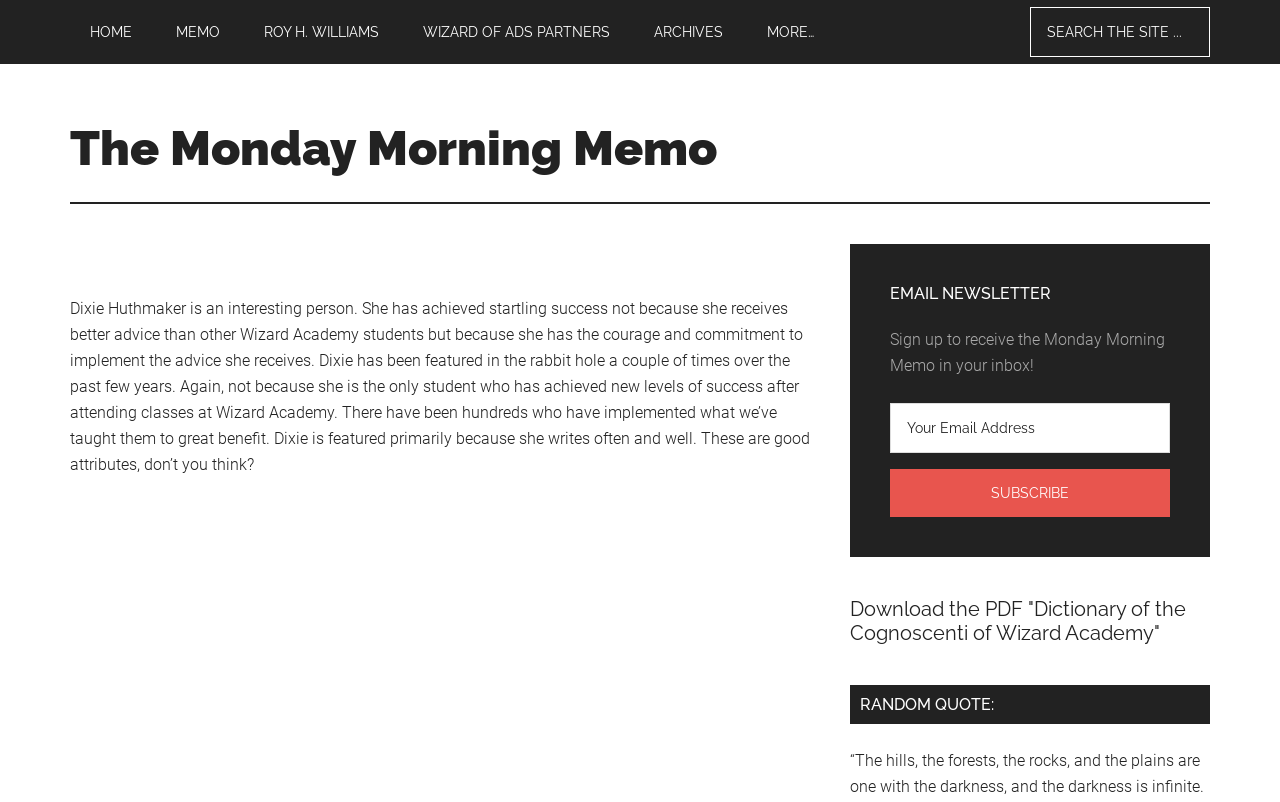What is the topic of the article?
Provide a detailed and extensive answer to the question.

The article discusses Dixie Huthmaker's success and how she has achieved it, highlighting her courage and commitment to implementing the advice she receives.